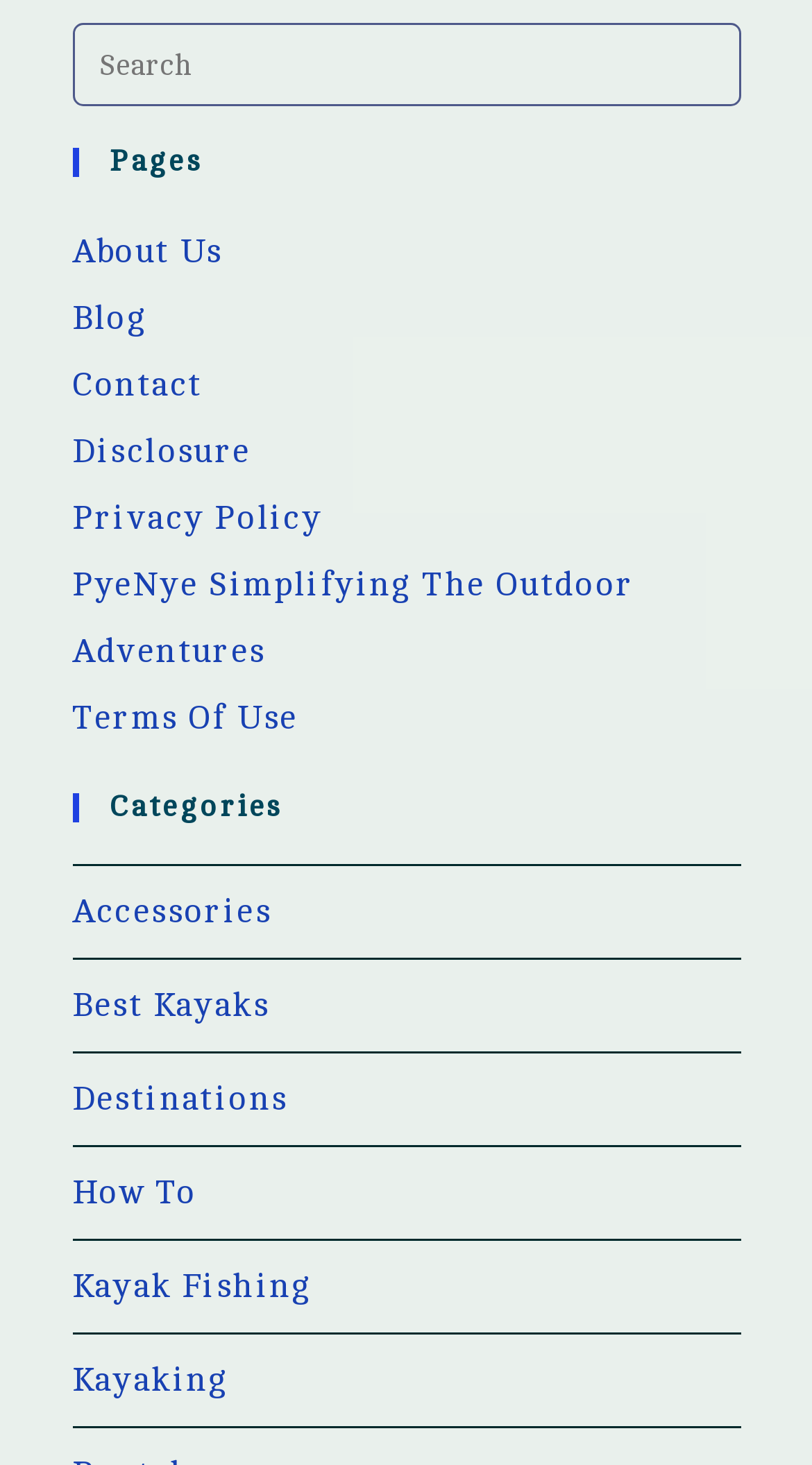Please determine the bounding box coordinates of the element to click in order to execute the following instruction: "View blog posts". The coordinates should be four float numbers between 0 and 1, specified as [left, top, right, bottom].

[0.088, 0.205, 0.181, 0.231]